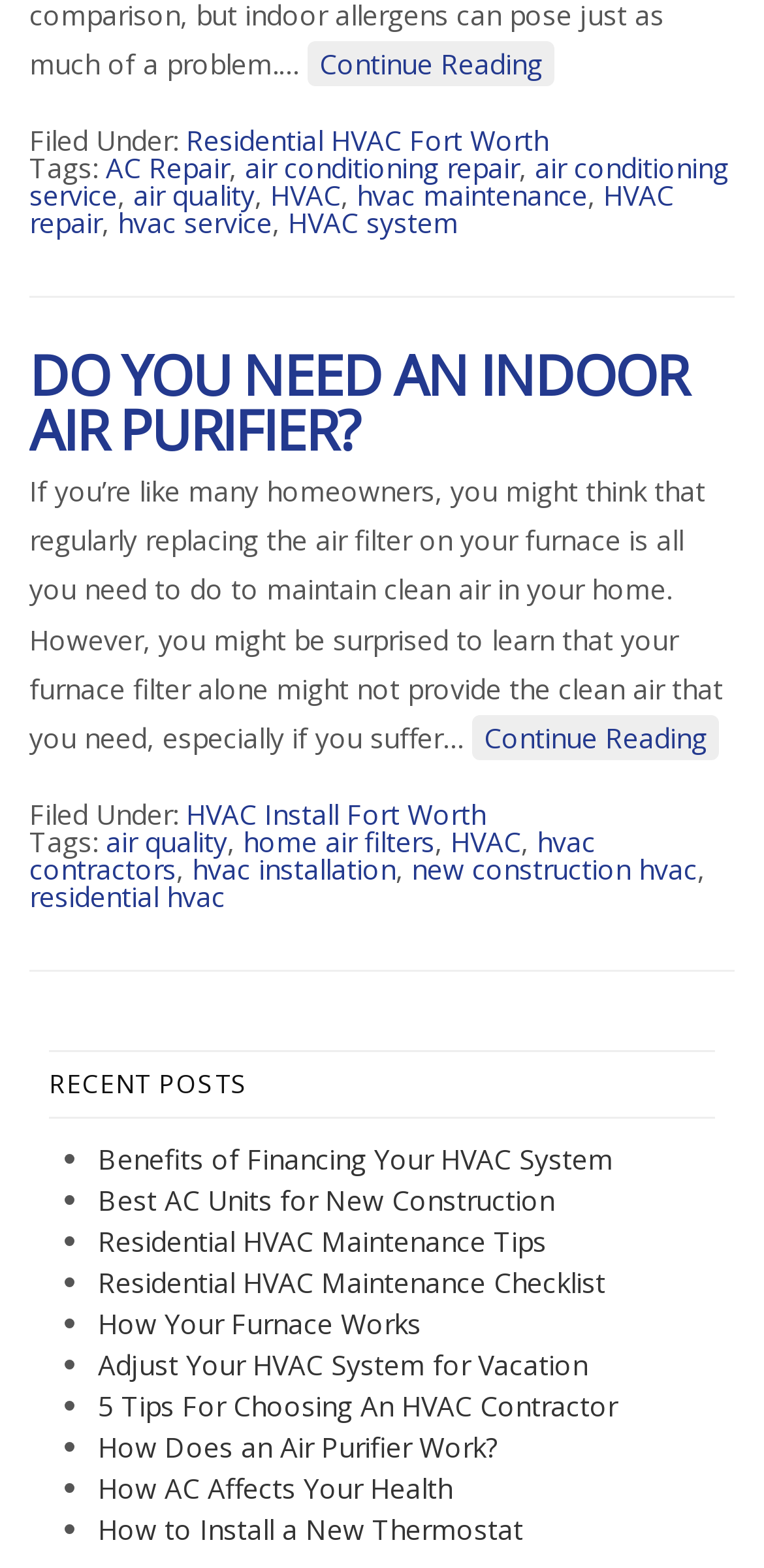What is the purpose of the link 'Continue Reading'?
Refer to the image and provide a one-word or short phrase answer.

To read more